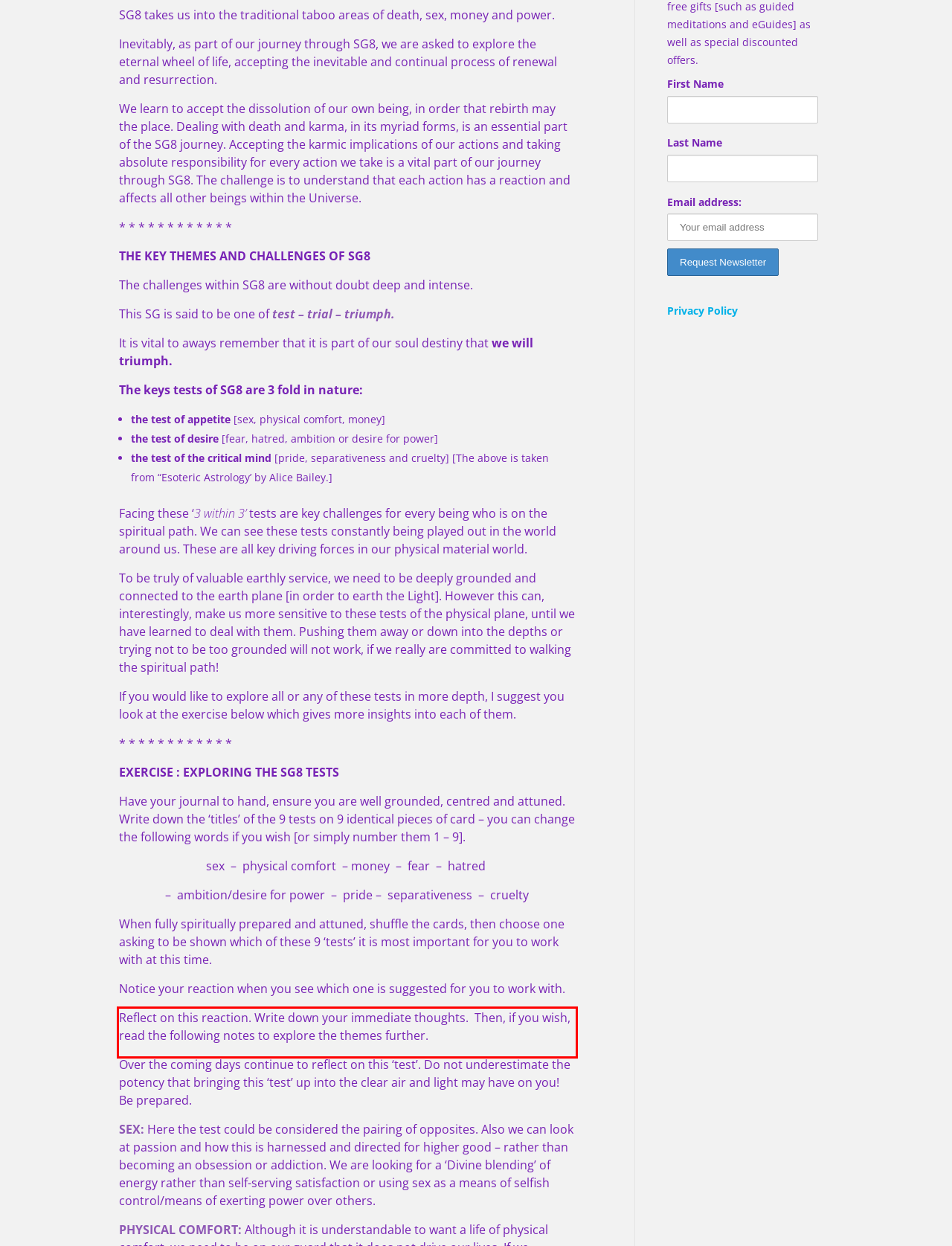Given a webpage screenshot, locate the red bounding box and extract the text content found inside it.

Reflect on this reaction. Write down your immediate thoughts. Then, if you wish, read the following notes to explore the themes further.